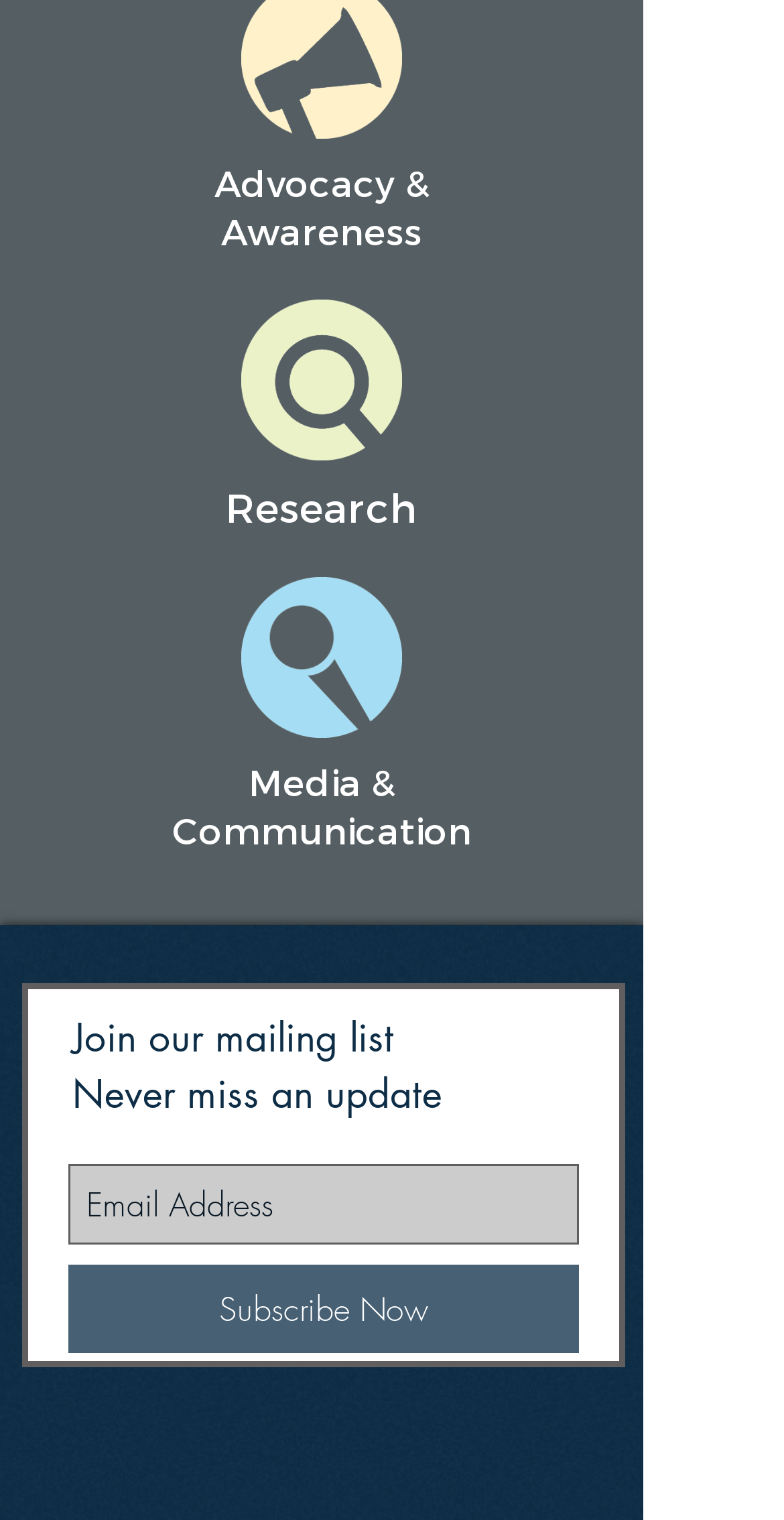Answer with a single word or phrase: 
What is the text above the Subscribe Now button?

Never miss an update